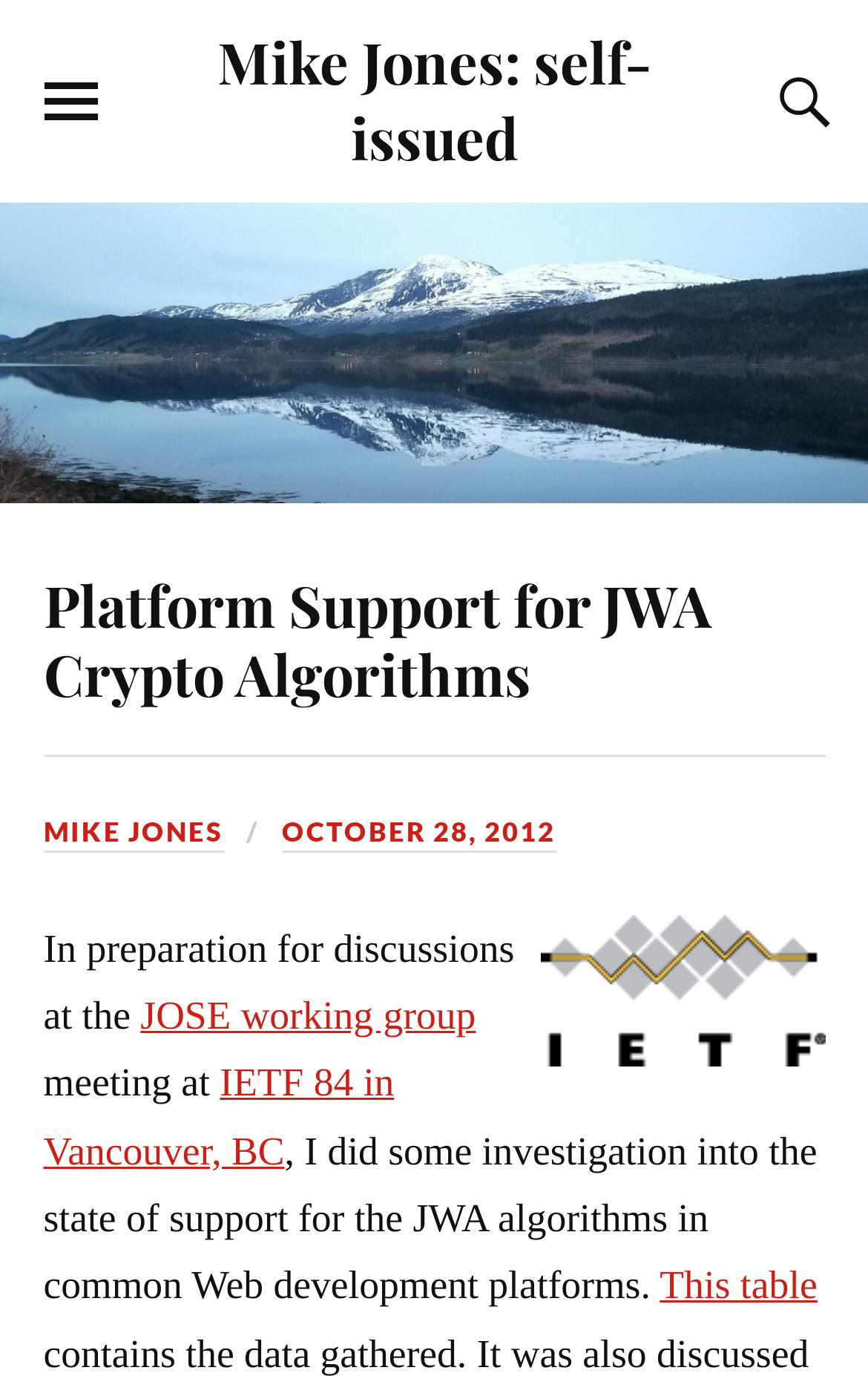Pinpoint the bounding box coordinates of the element you need to click to execute the following instruction: "toggle the mobile menu". The bounding box should be represented by four float numbers between 0 and 1, in the format [left, top, right, bottom].

[0.05, 0.03, 0.112, 0.117]